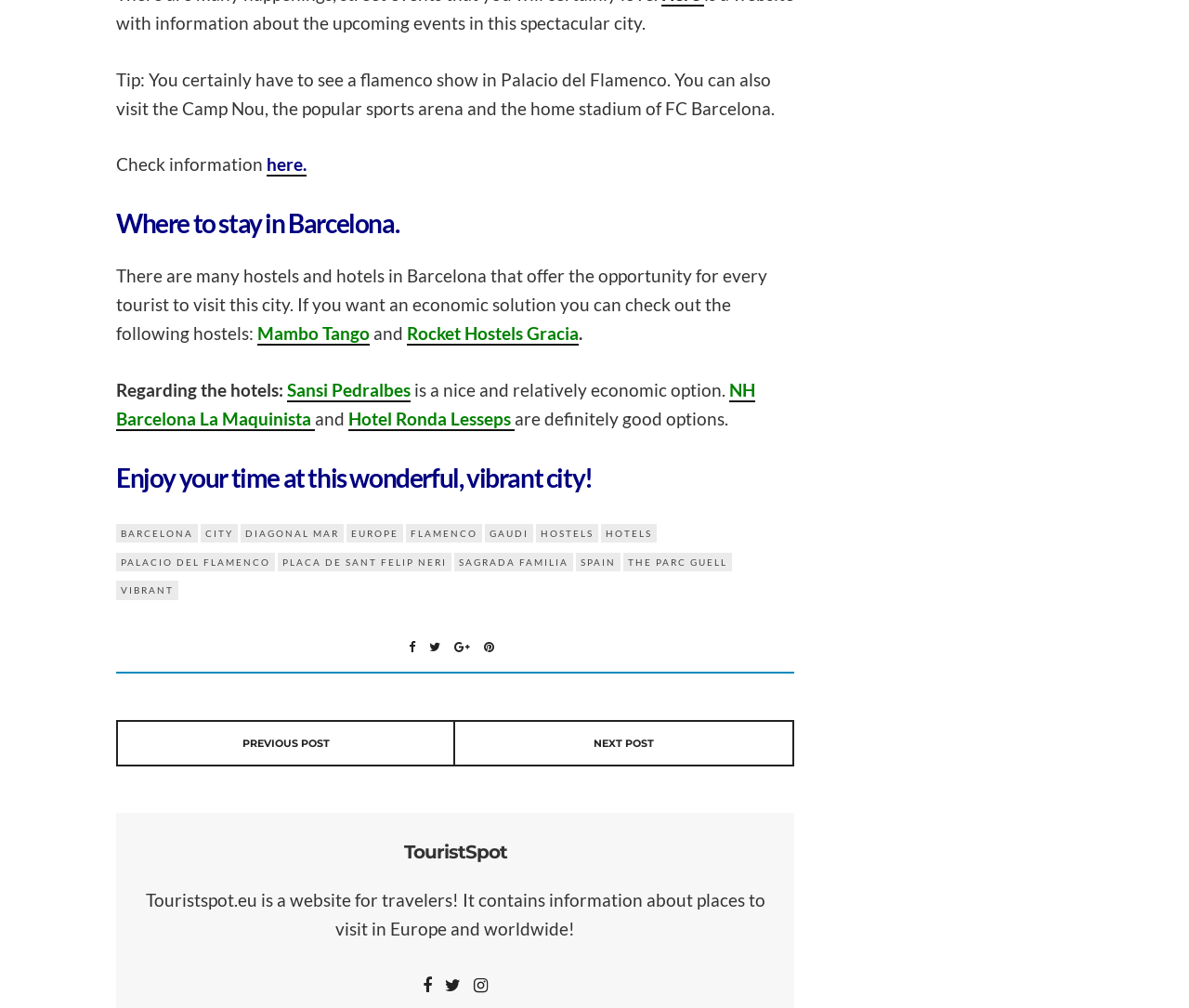Given the webpage screenshot and the description, determine the bounding box coordinates (top-left x, top-left y, bottom-right x, bottom-right y) that define the location of the UI element matching this description: About us

None